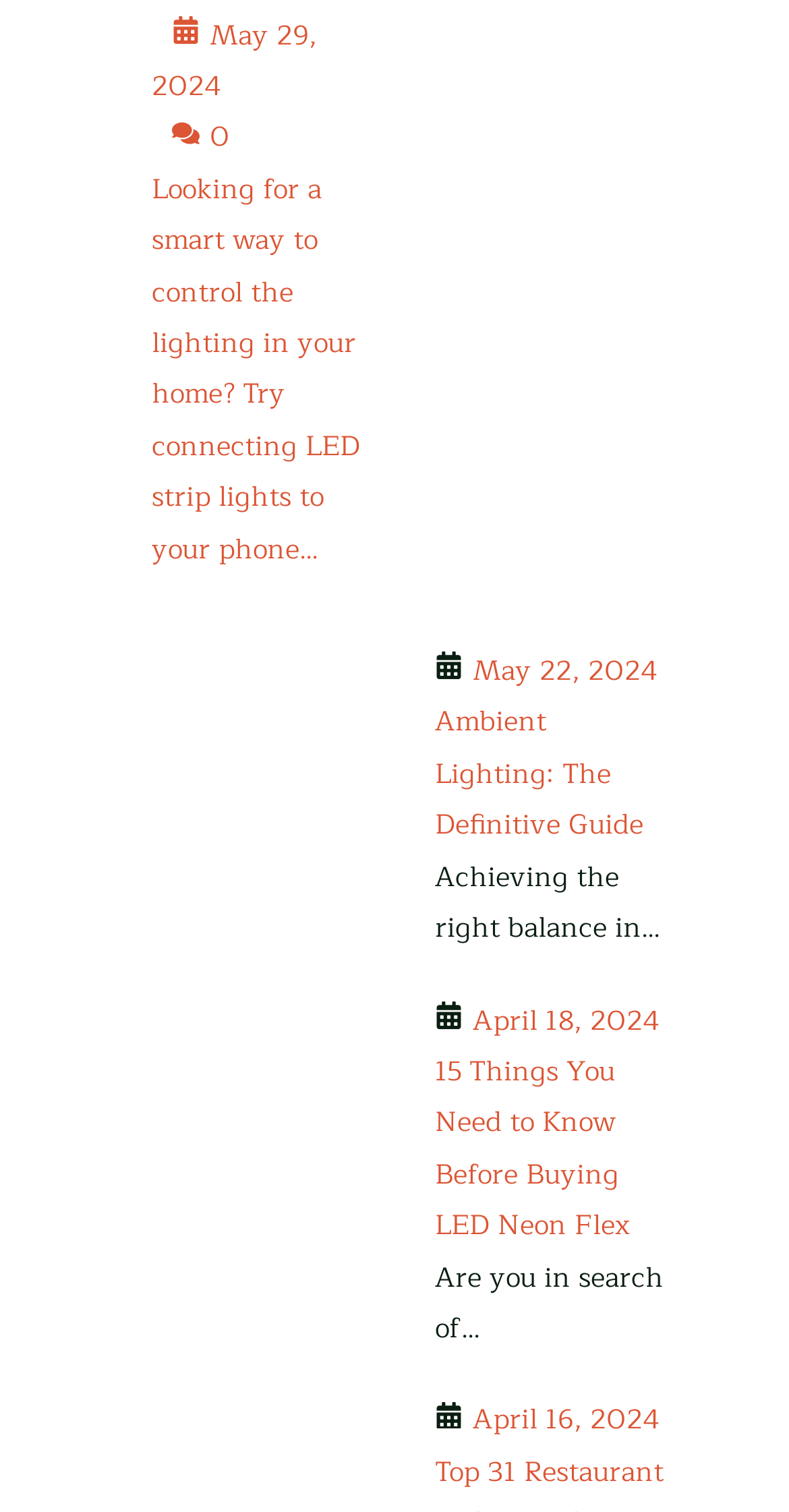What is the date of the second article?
Using the visual information, reply with a single word or short phrase.

April 18, 2024